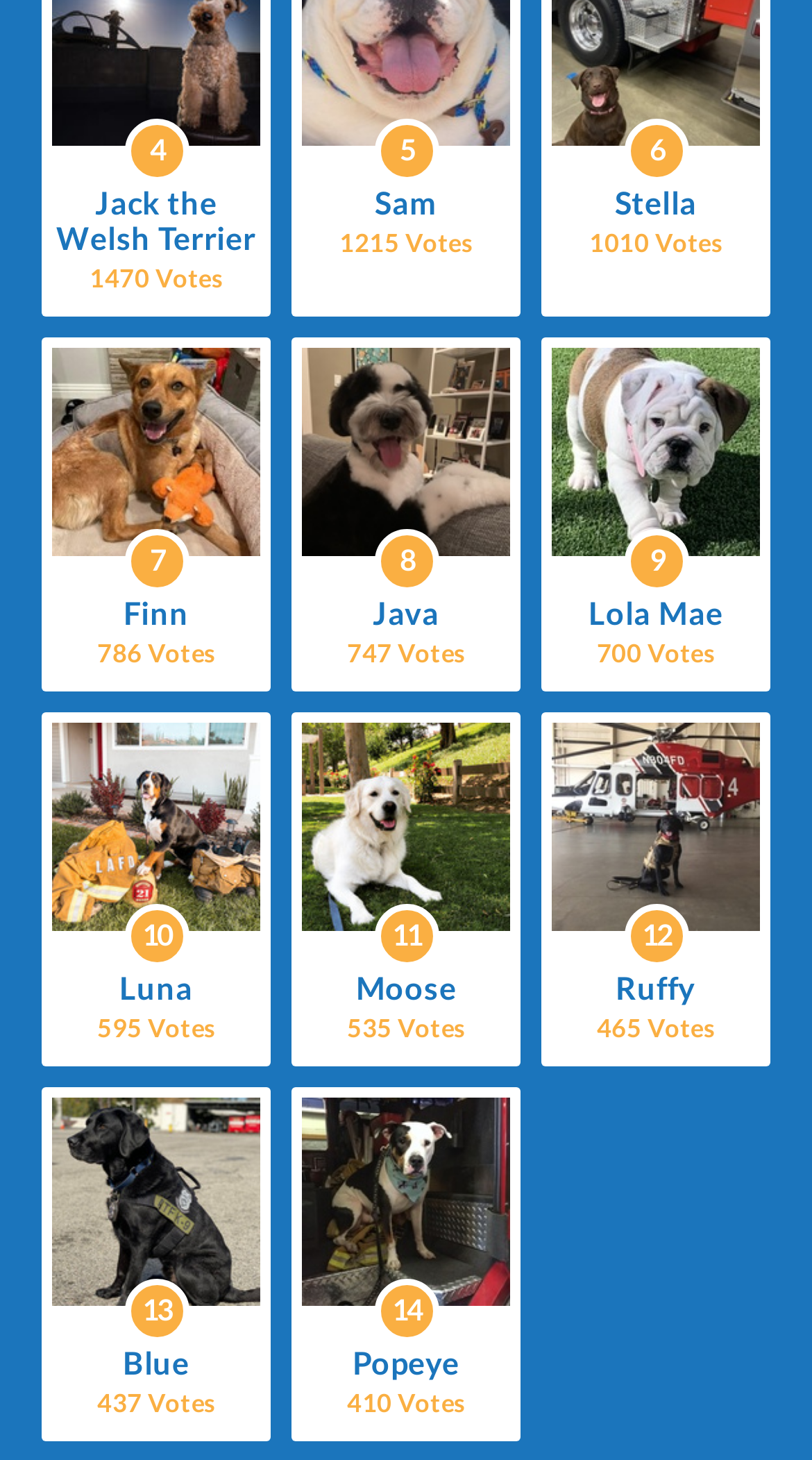Please find the bounding box coordinates of the clickable region needed to complete the following instruction: "Vote for Luna". The bounding box coordinates must consist of four float numbers between 0 and 1, i.e., [left, top, right, bottom].

[0.064, 0.62, 0.32, 0.715]